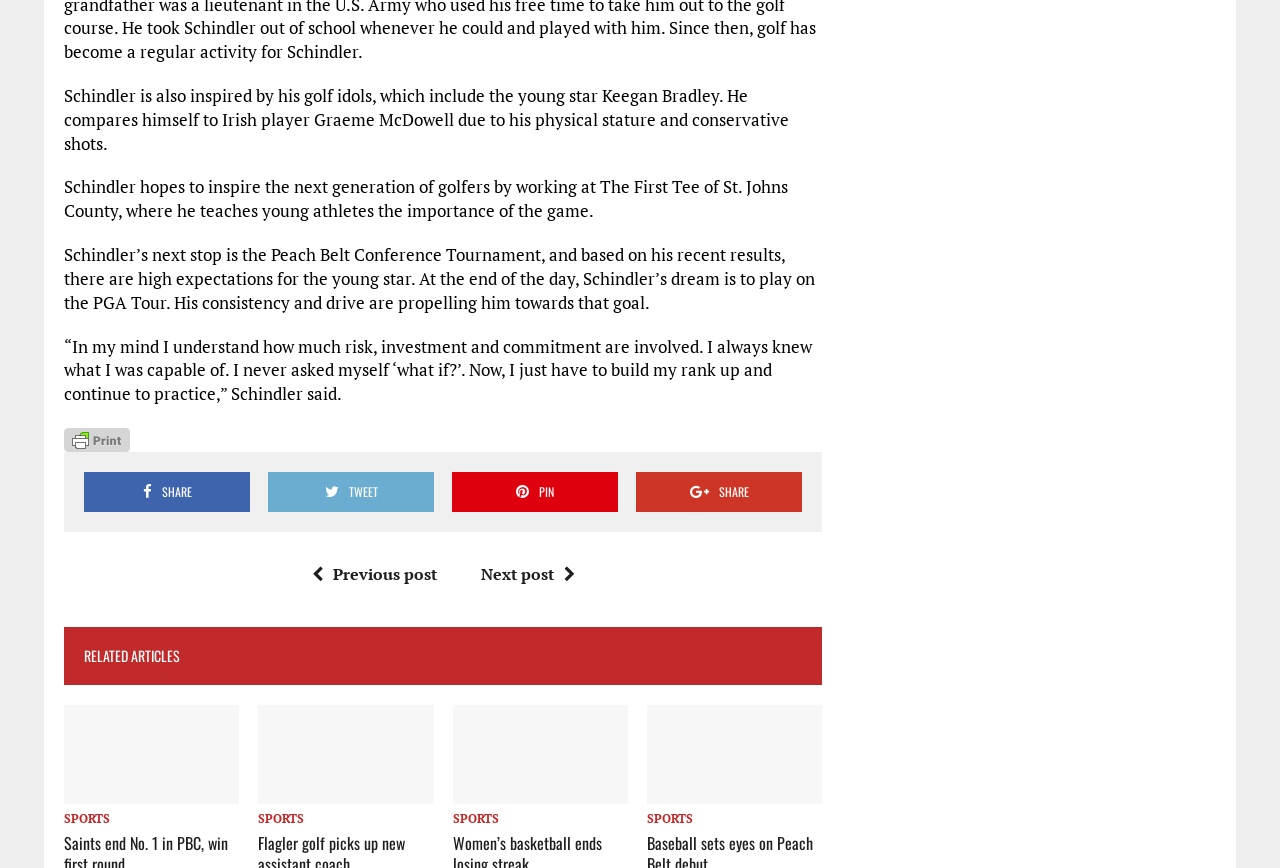Determine the bounding box coordinates for the clickable element required to fulfill the instruction: "Read more about In Memory of Kamau Brathwaite". Provide the coordinates as four float numbers between 0 and 1, i.e., [left, top, right, bottom].

None